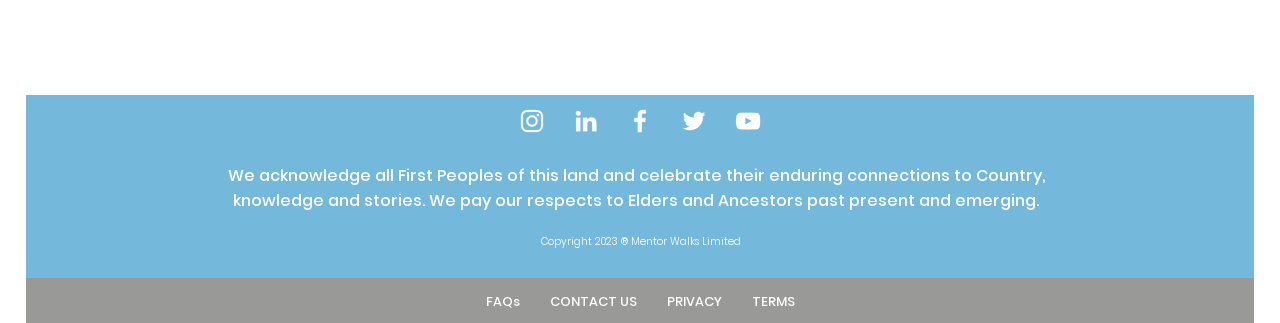Given the element description aria-label="YouTube", predict the bounding box coordinates for the UI element in the webpage screenshot. The format should be (top-left x, top-left y, bottom-right x, bottom-right y), and the values should be between 0 and 1.

[0.573, 0.329, 0.596, 0.422]